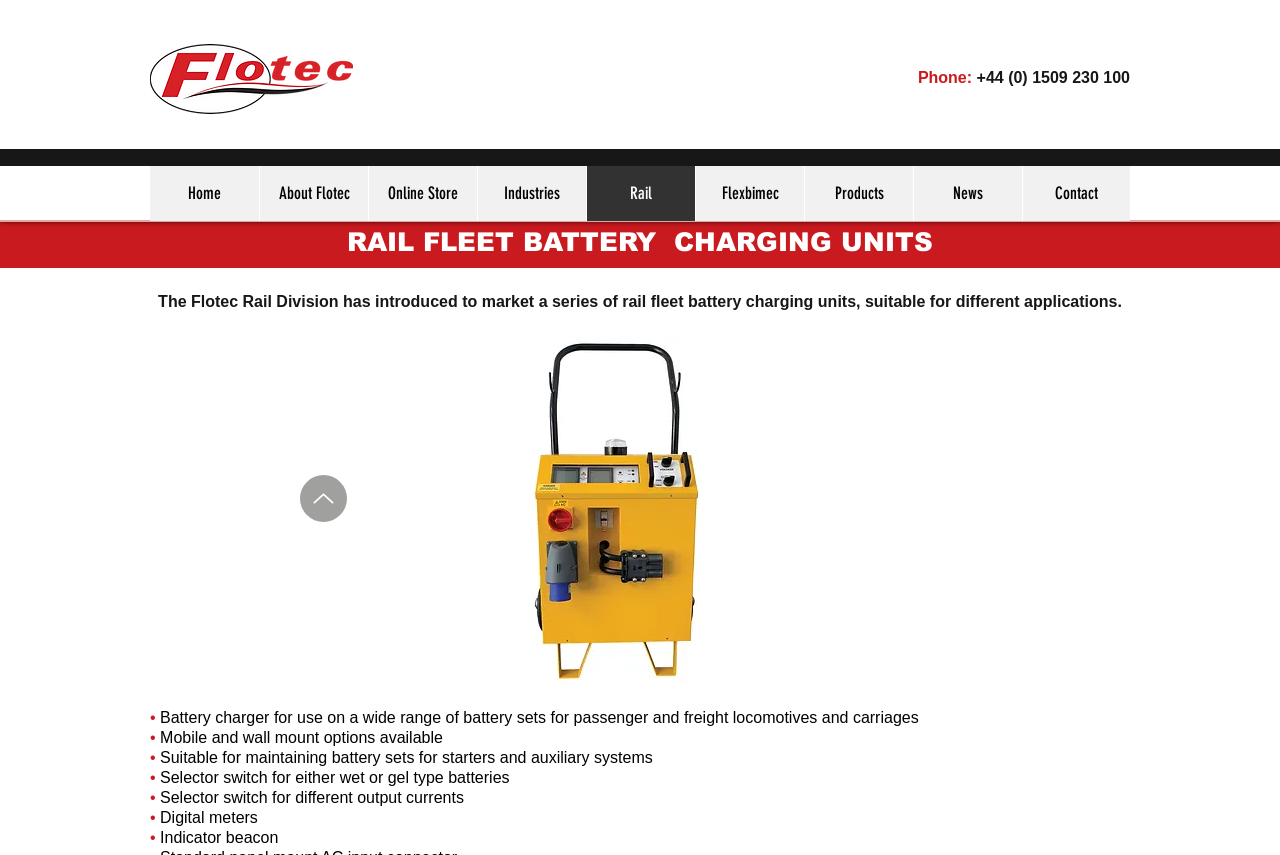Using the details in the image, give a detailed response to the question below:
What is the function of the digital meters in the battery charger?

The digital meters are mentioned in the static text element with the text 'Digital meters', but their specific function is not described on the webpage.